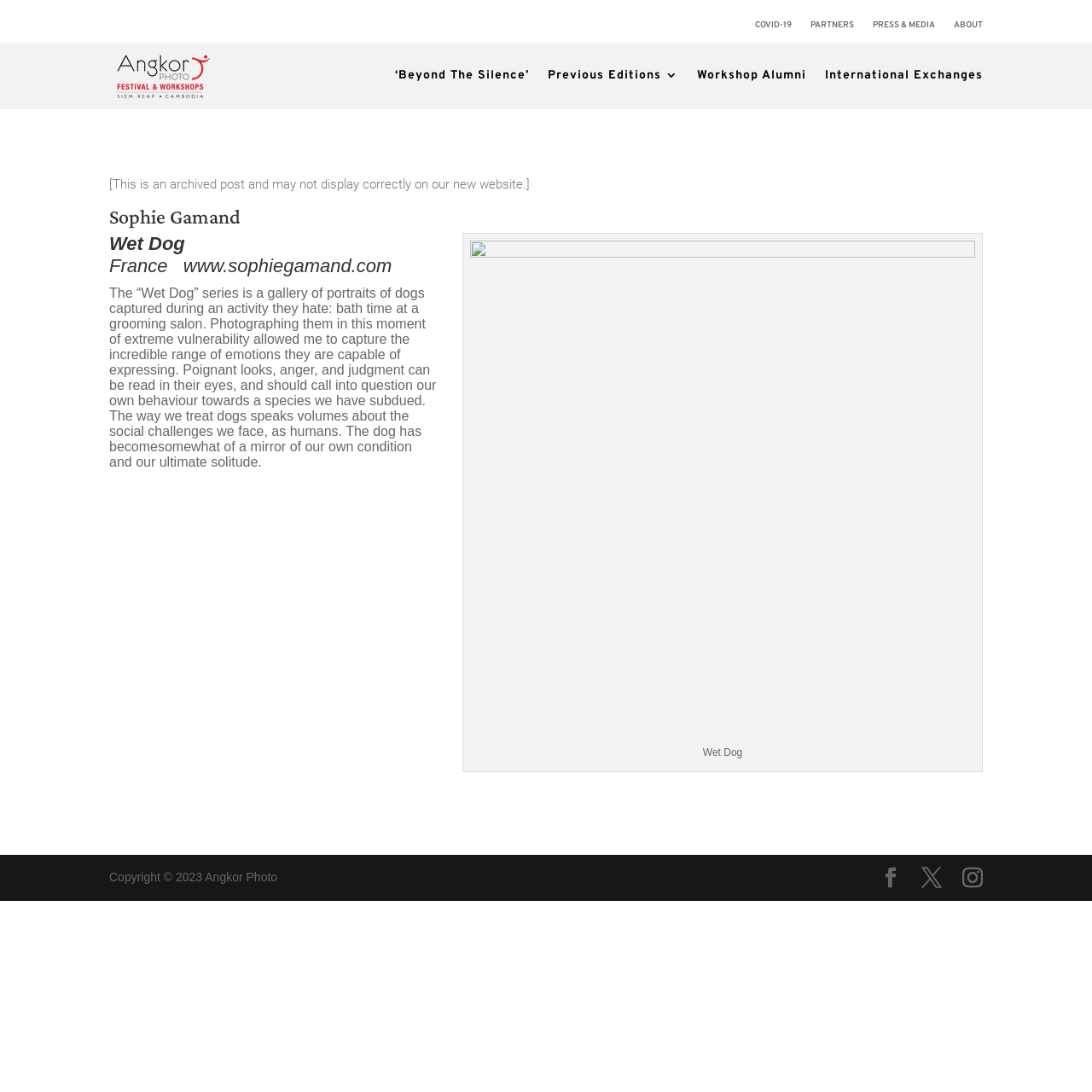Pinpoint the bounding box coordinates of the clickable area necessary to execute the following instruction: "Explore Beyond The Silence". The coordinates should be given as four float numbers between 0 and 1, namely [left, top, right, bottom].

[0.362, 0.039, 0.484, 0.1]